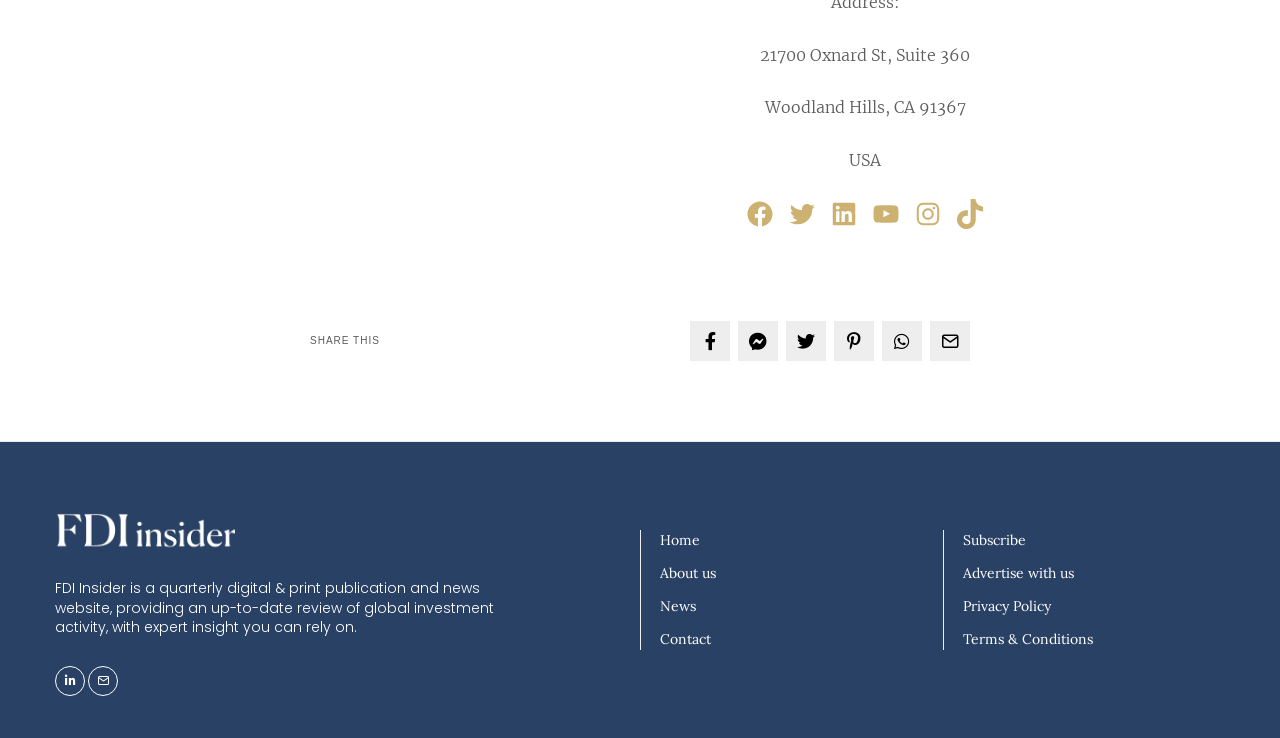What is the purpose of FDI Insider?
Using the information from the image, give a concise answer in one word or a short phrase.

Providing global investment activity review